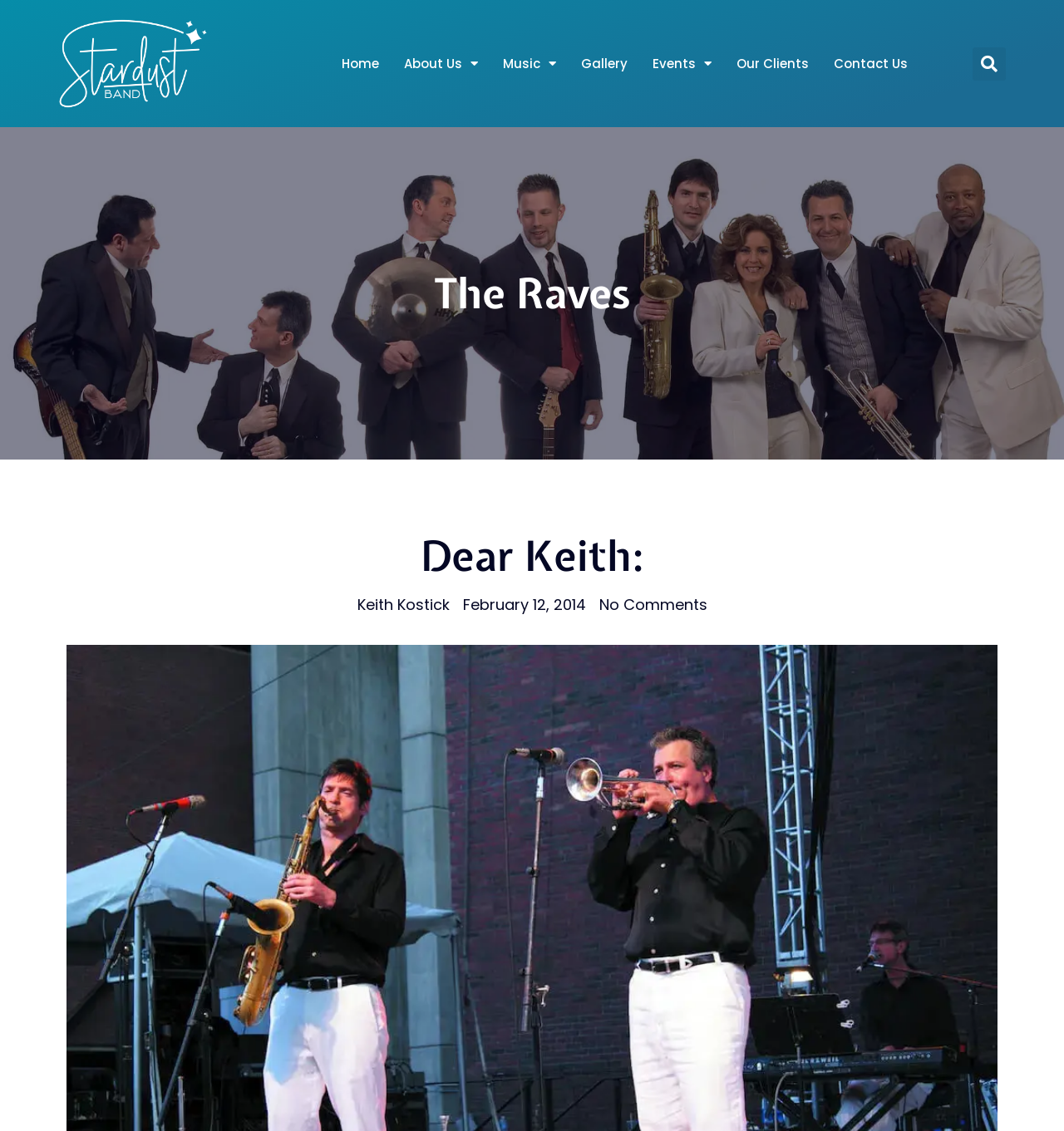Identify and provide the bounding box coordinates of the UI element described: "February 12, 2014". The coordinates should be formatted as [left, top, right, bottom], with each number being a float between 0 and 1.

[0.435, 0.525, 0.55, 0.545]